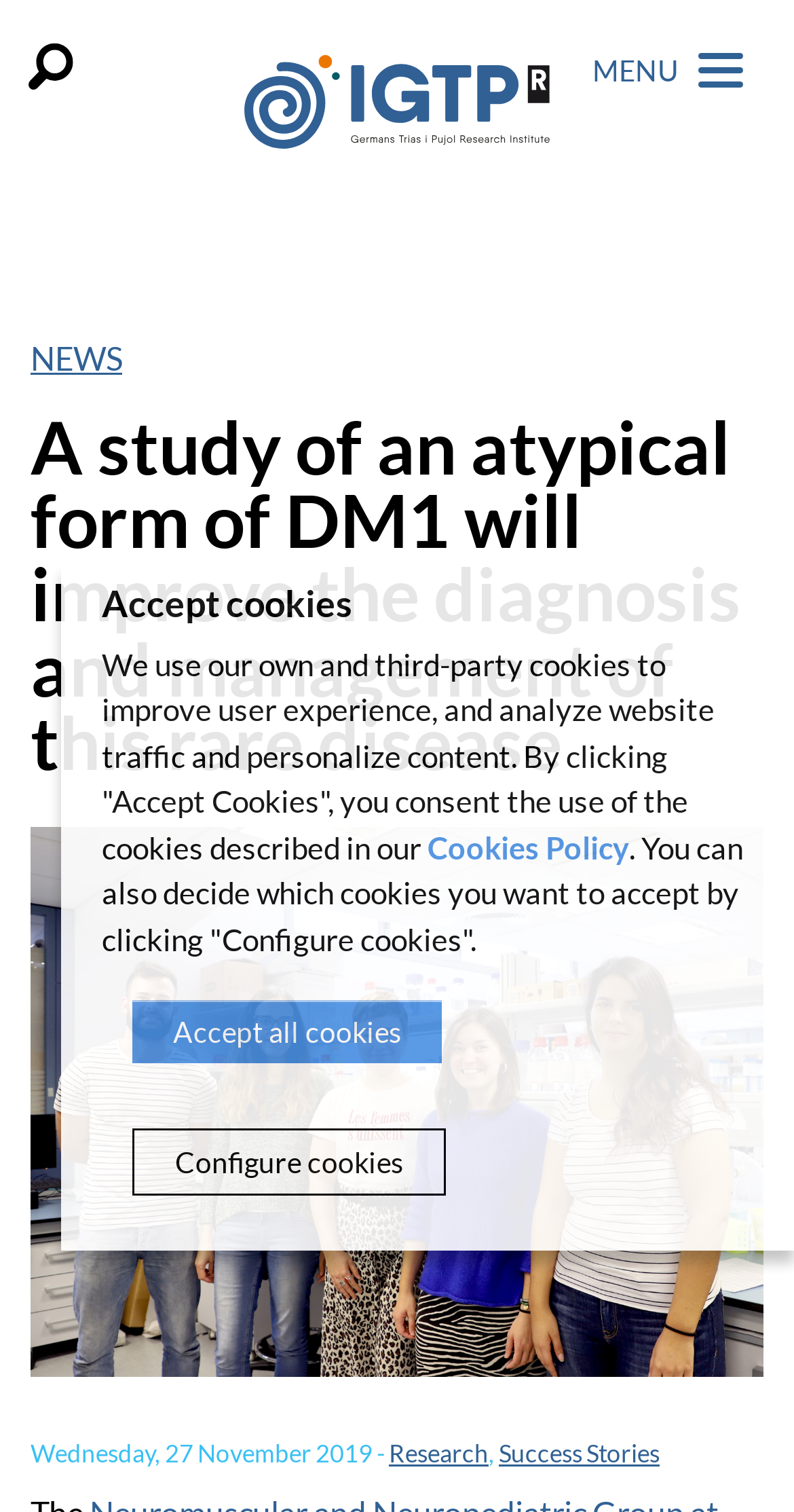Find the bounding box of the UI element described as follows: "Sharing Data Externally".

None